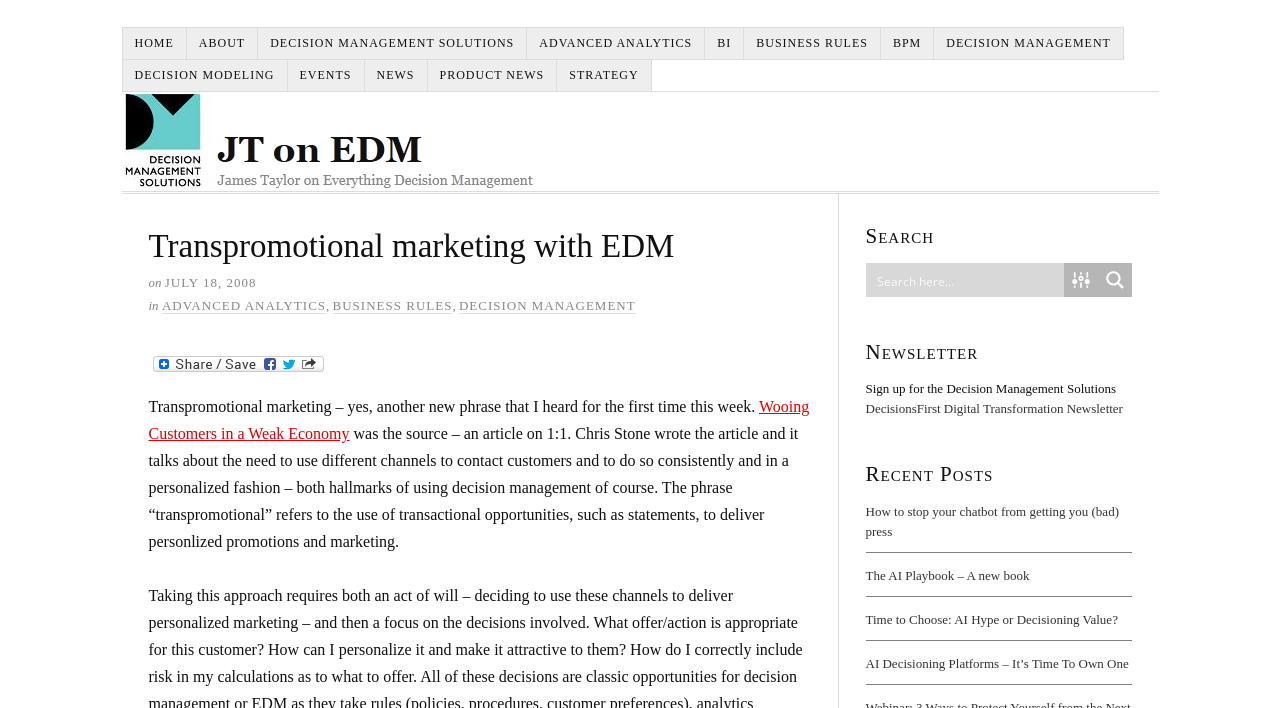Using the provided description Decision Management Solutions, find the bounding box coordinates for the UI element. Provide the coordinates in (top-left x, top-left y, bottom-right x, bottom-right y) format, ensuring all values are between 0 and 1.

[0.202, 0.038, 0.412, 0.085]